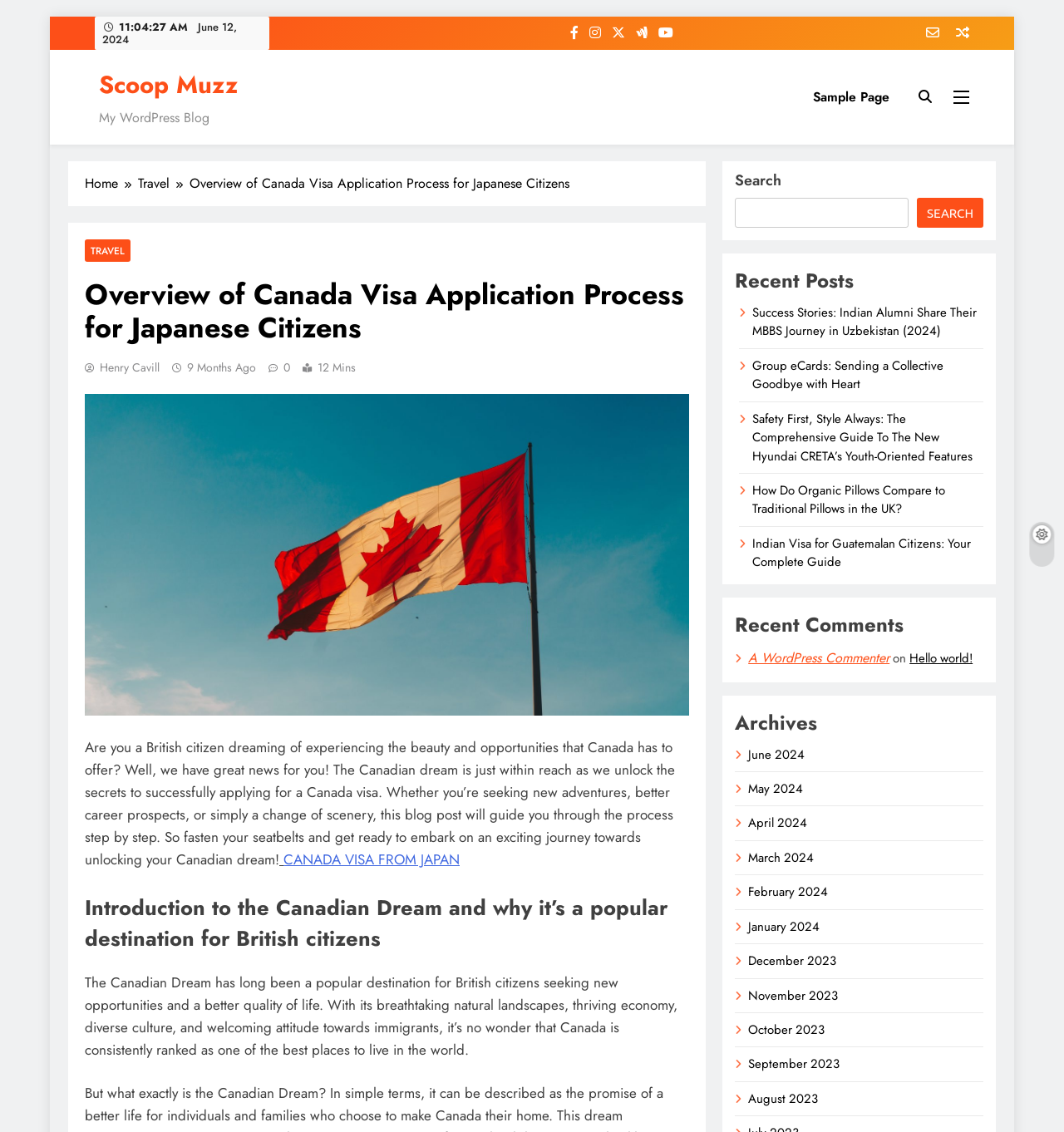Locate the bounding box coordinates of the element's region that should be clicked to carry out the following instruction: "Read the article about Canada Visa from Japan". The coordinates need to be four float numbers between 0 and 1, i.e., [left, top, right, bottom].

[0.266, 0.751, 0.432, 0.768]